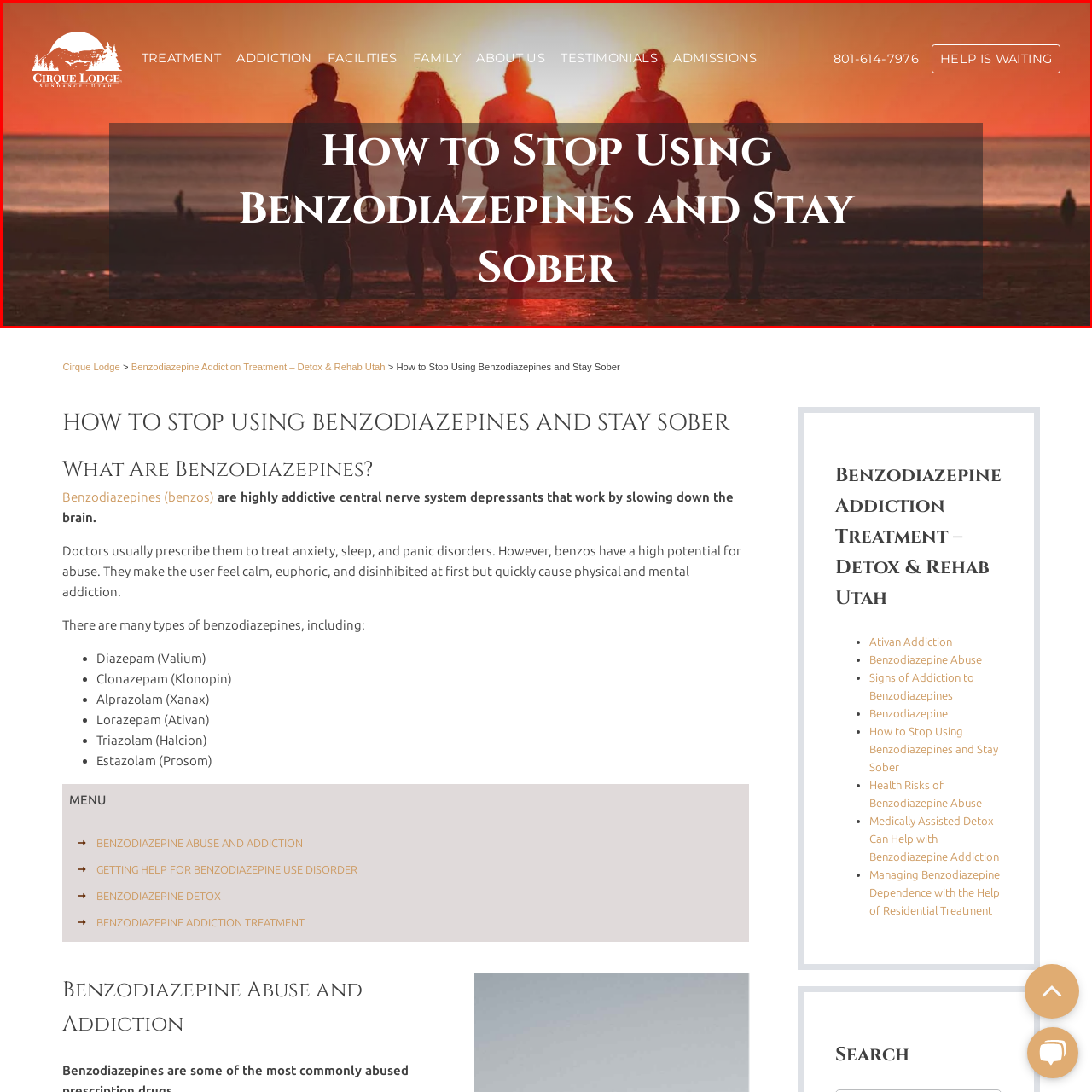Observe the image inside the red bounding box and respond to the question with a single word or phrase:
What is the name of the treatment facility?

Cirque Lodge